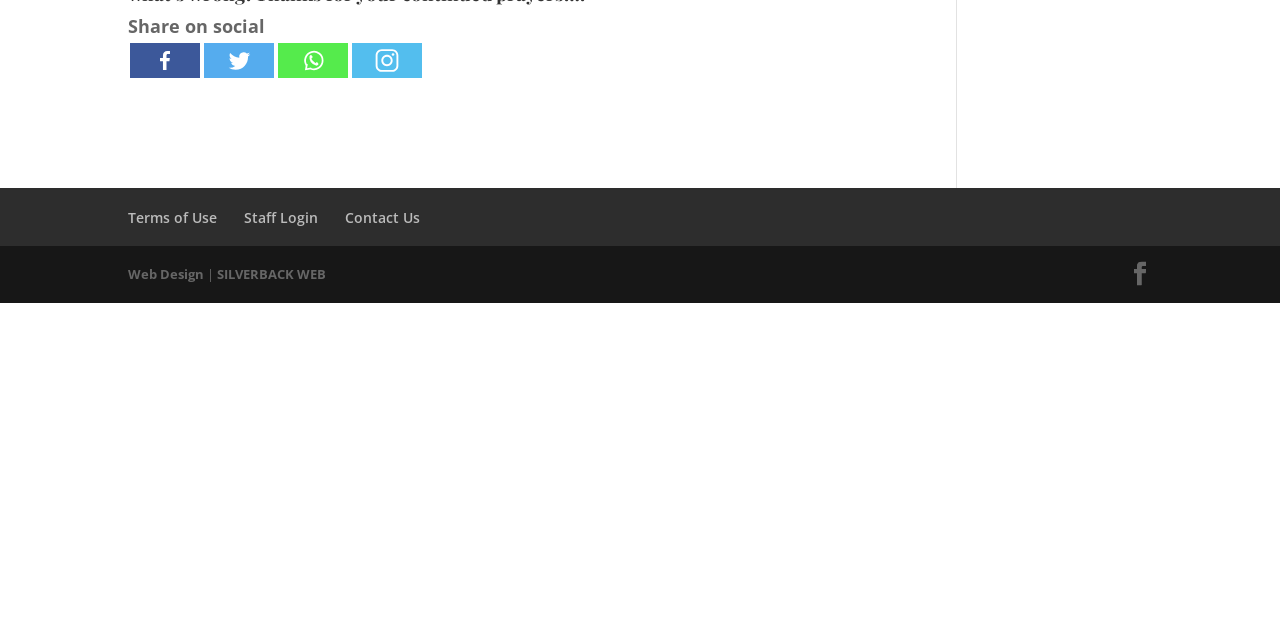Return the bounding box coordinates of the UI element that corresponds to this description: "Facebook". The coordinates must be given as four float numbers in the range of 0 and 1, [left, top, right, bottom].

[0.881, 0.408, 0.9, 0.45]